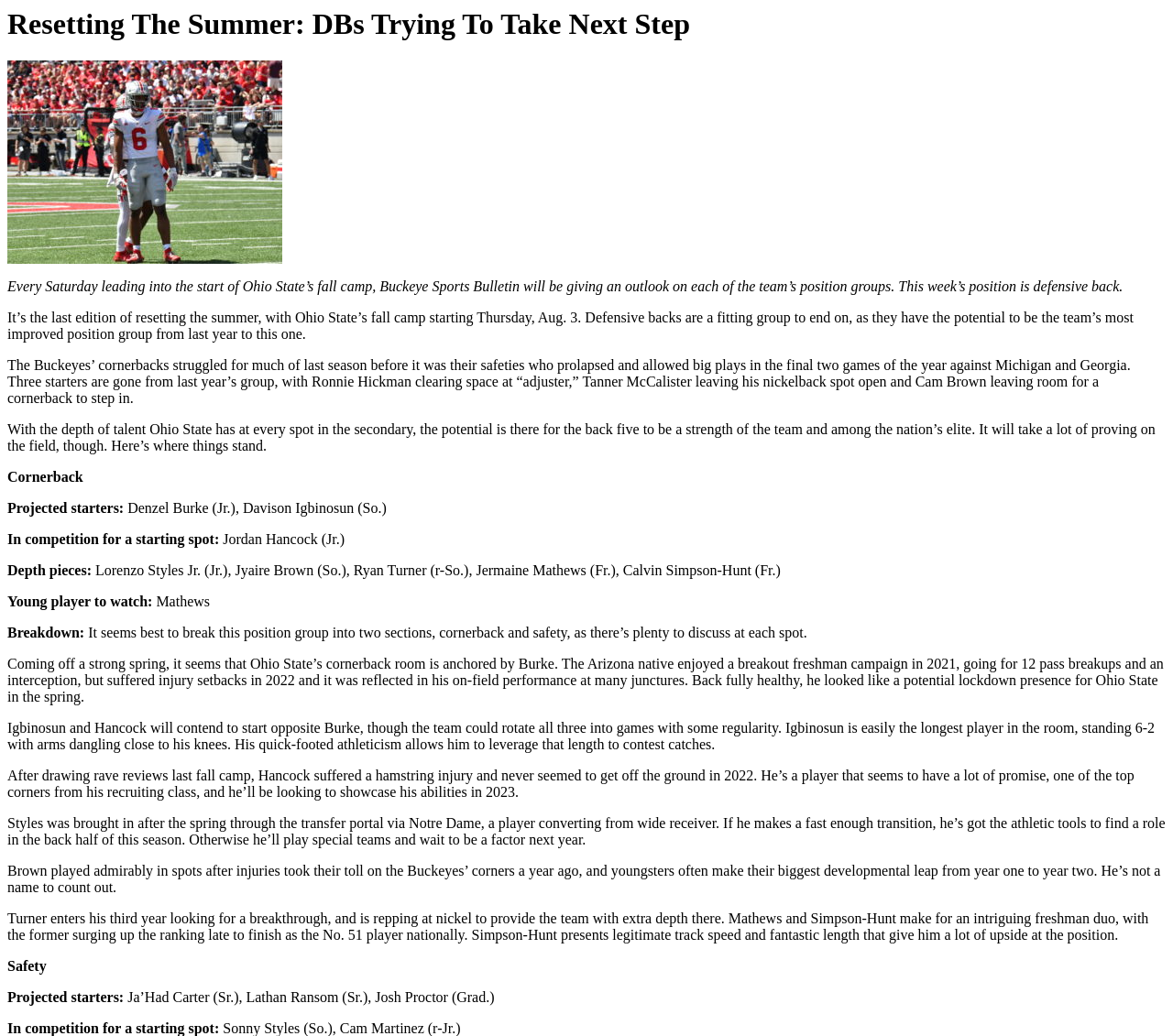What is the position group being discussed?
Look at the image and answer the question using a single word or phrase.

Defensive back